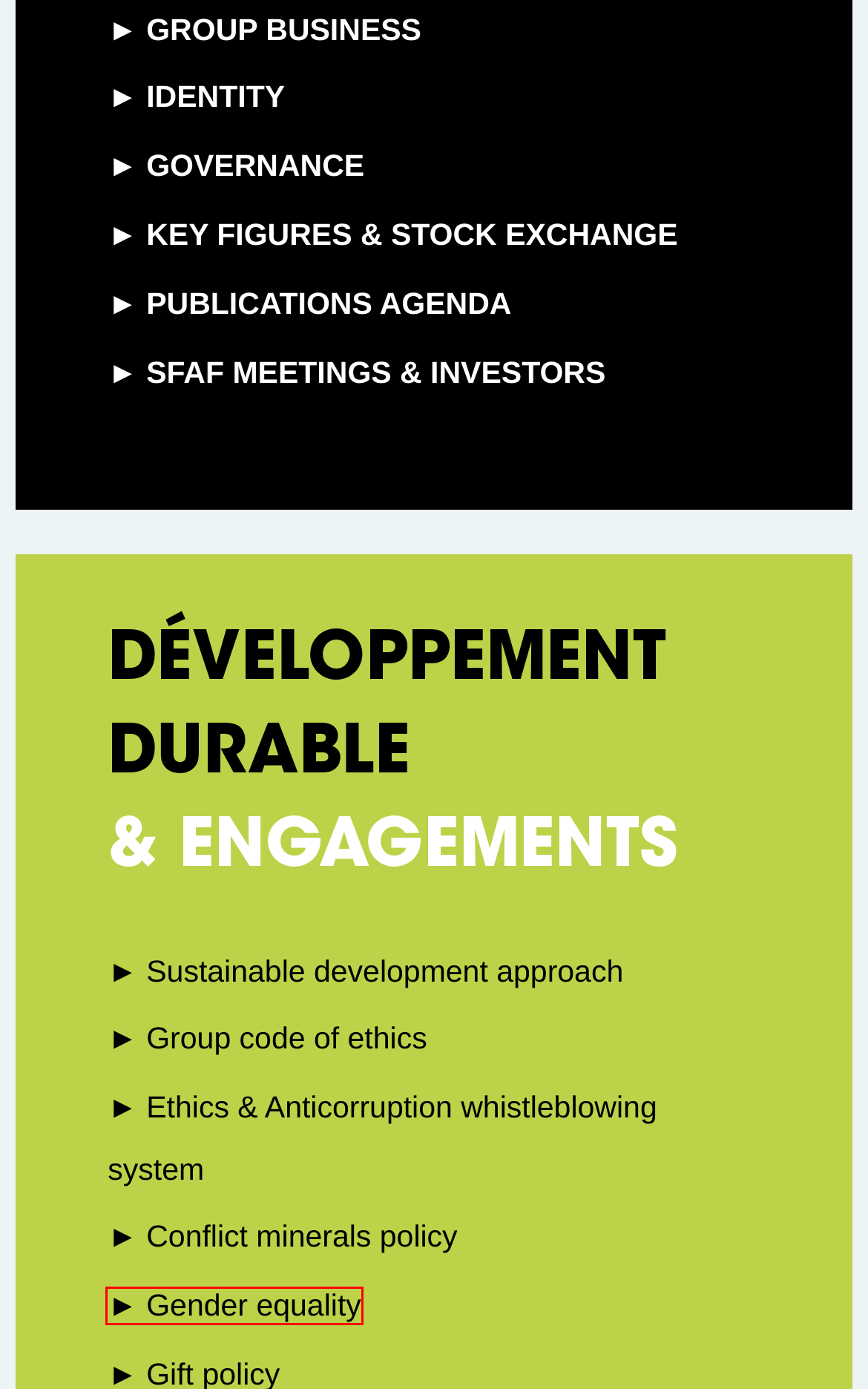You have a screenshot of a webpage with a red bounding box around a UI element. Determine which webpage description best matches the new webpage that results from clicking the element in the bounding box. Here are the candidates:
A. CONFLICT MINERALS POLICY - ACTIA Investors
B. IDENTITY - ACTIA Investors
C. publications AGENDA - ACTIA Investors
D. Gender equality - ACTIA Investors
E. GROUP CODE OF ETHICS - ACTIA Investors
F. GOVERNANCE - ACTIA Investors
G. Key figures & stock exchange - ACTIA Investors
H. Sustainable development approach - ACTIA Investors

D